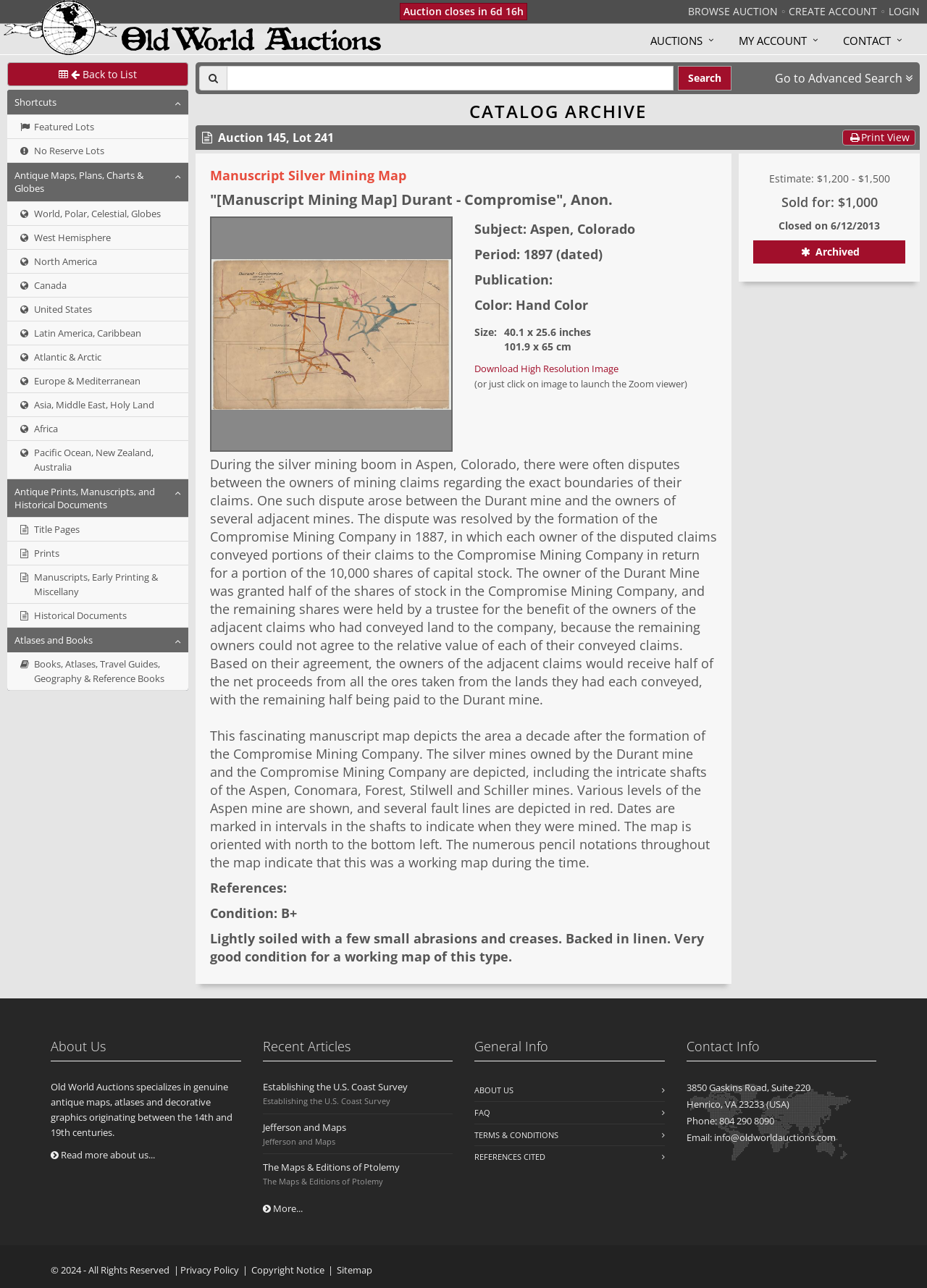Please identify the coordinates of the bounding box for the clickable region that will accomplish this instruction: "Read more about us".

[0.055, 0.891, 0.167, 0.901]